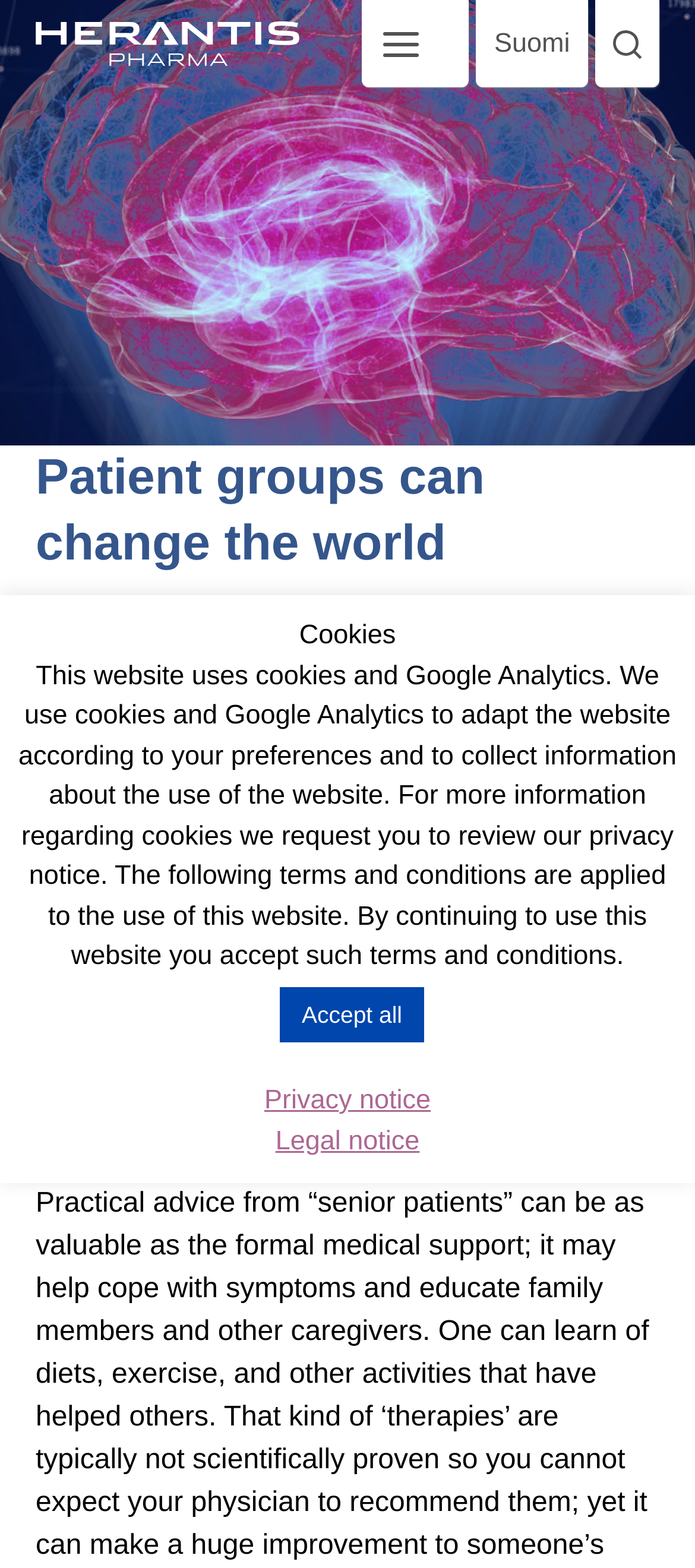Identify and provide the text of the main header on the webpage.

Patient groups can change the world